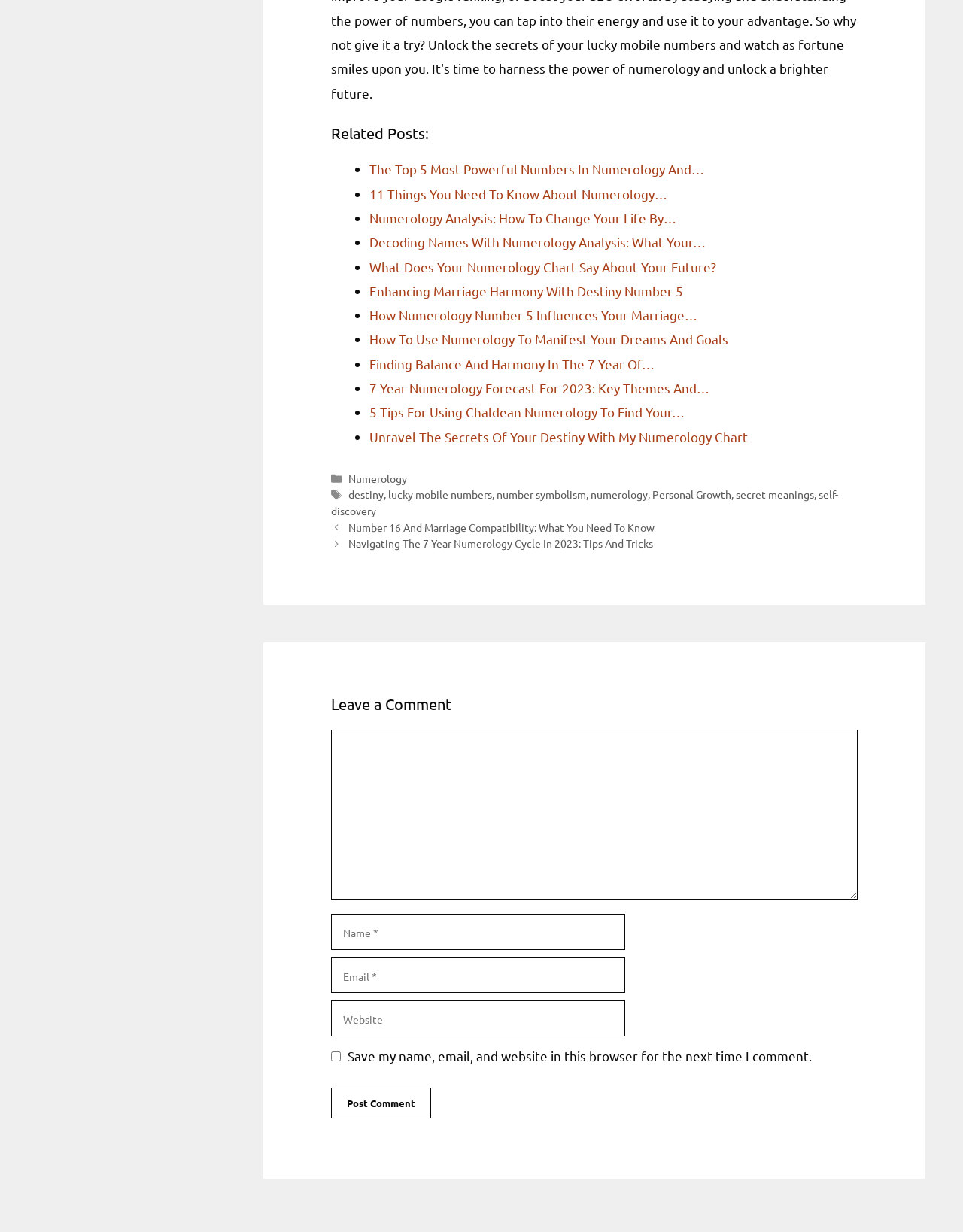Predict the bounding box for the UI component with the following description: "parent_node: Comment name="url" placeholder="Website"".

[0.344, 0.812, 0.649, 0.841]